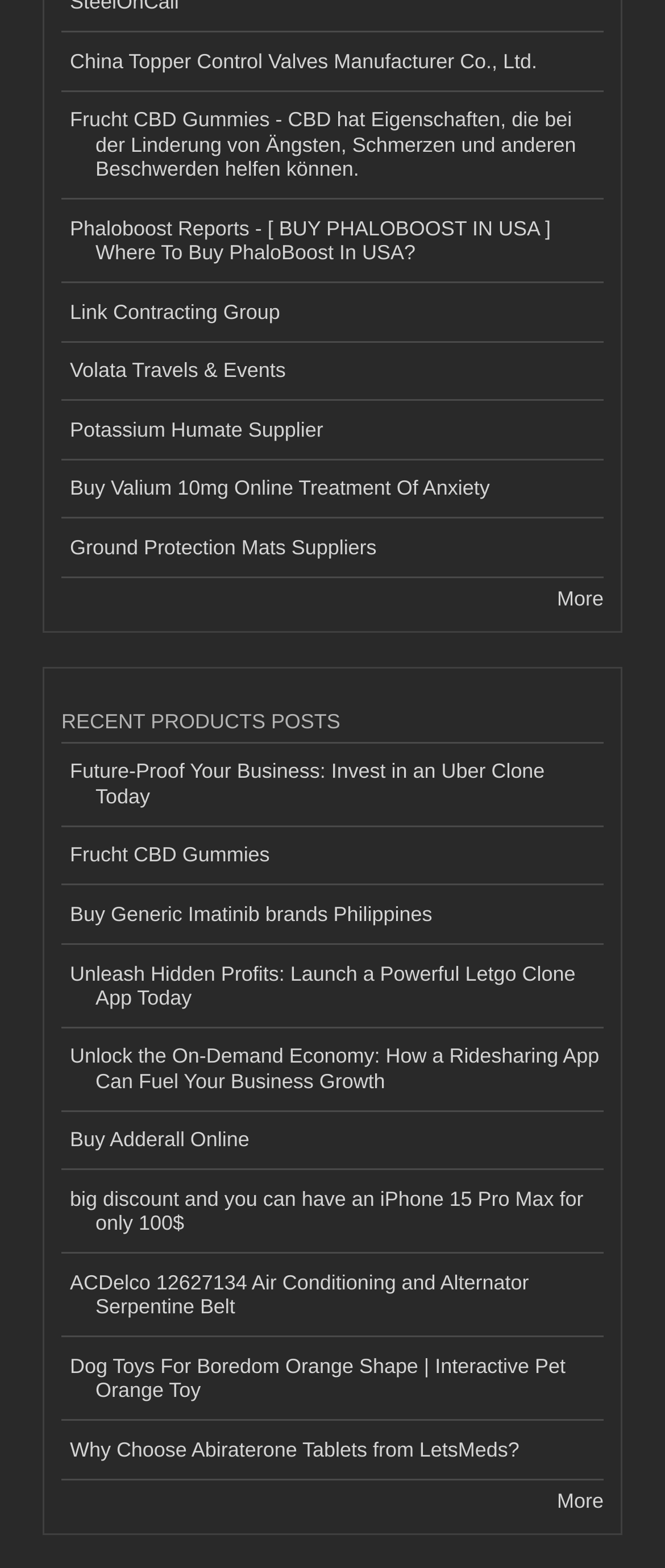Please reply to the following question with a single word or a short phrase:
What type of content is displayed on this webpage?

Product links